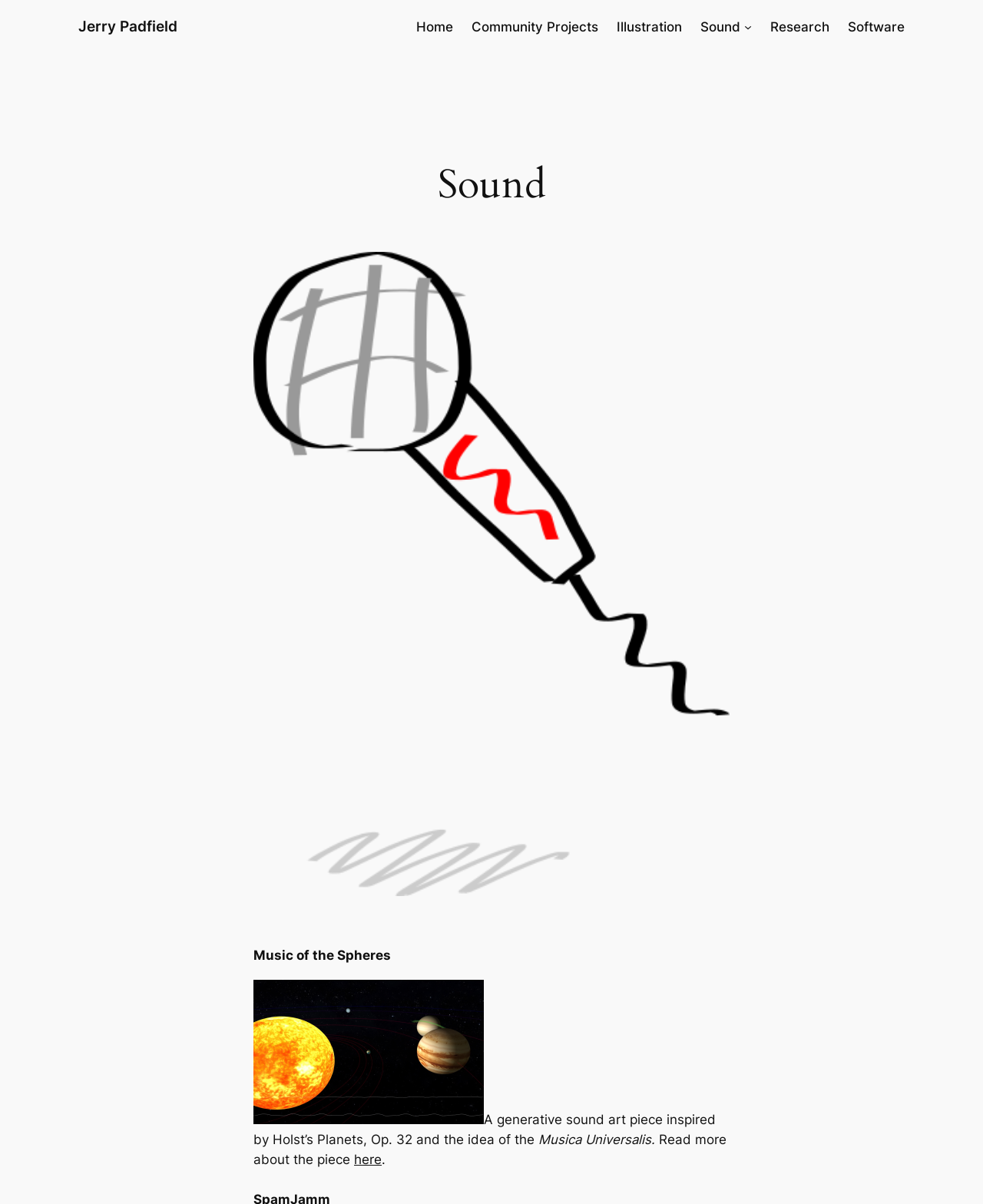Please answer the following query using a single word or phrase: 
Who is the creator of the sound art piece?

Jerry Padfield